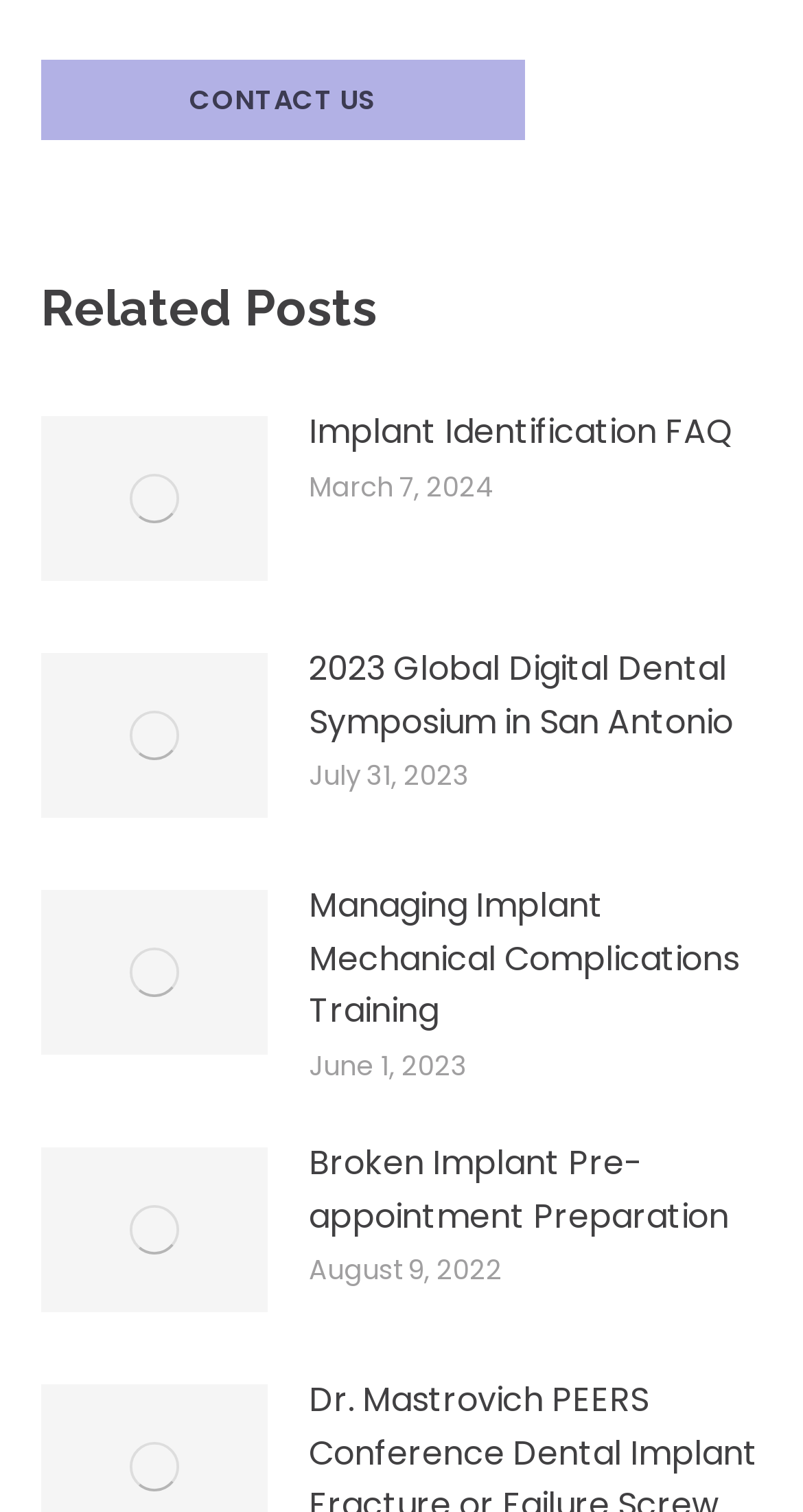Please reply to the following question using a single word or phrase: 
How many images are on this webpage?

4